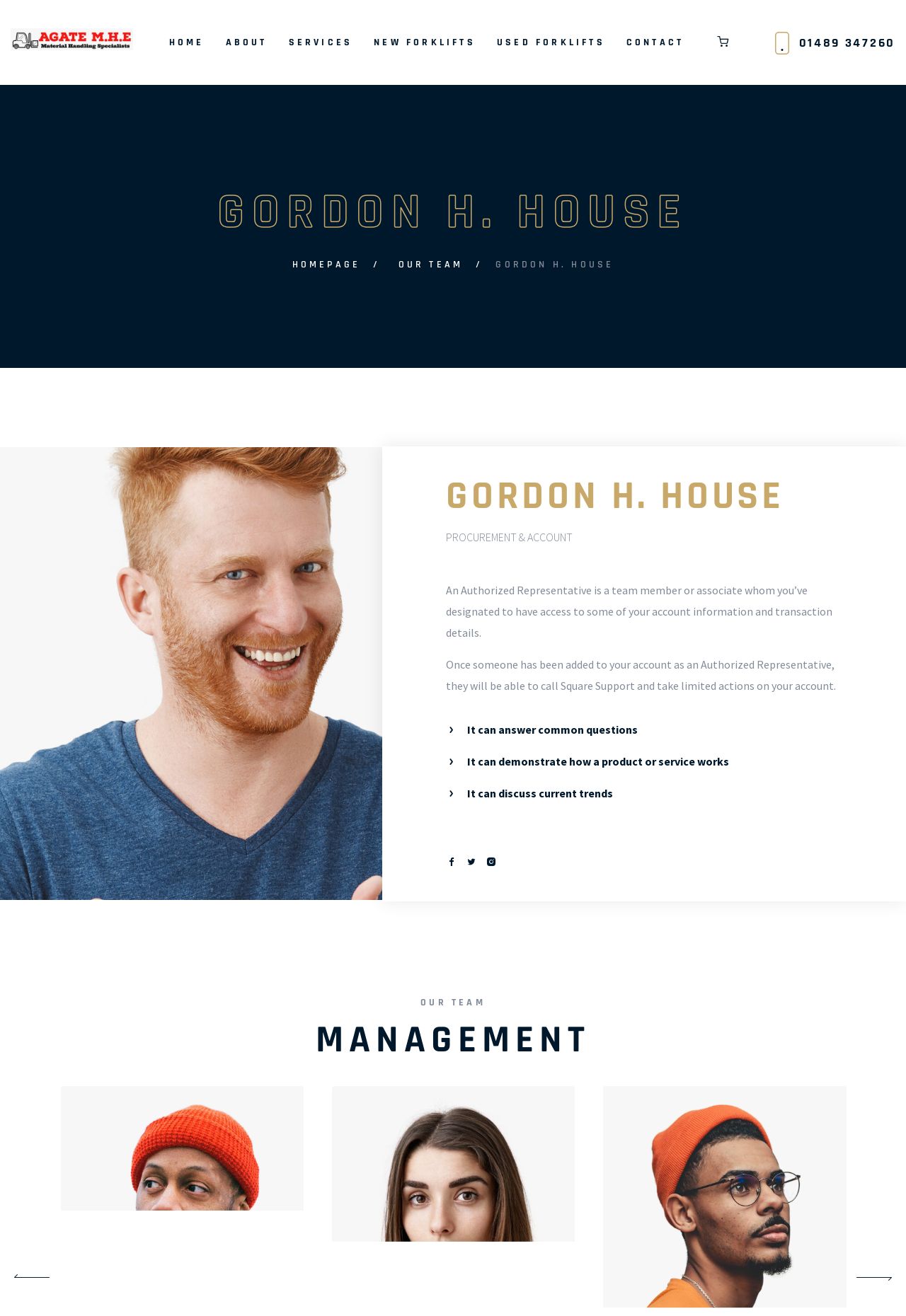Identify the bounding box coordinates for the region to click in order to carry out this instruction: "contact us". Provide the coordinates using four float numbers between 0 and 1, formatted as [left, top, right, bottom].

[0.691, 0.008, 0.755, 0.056]